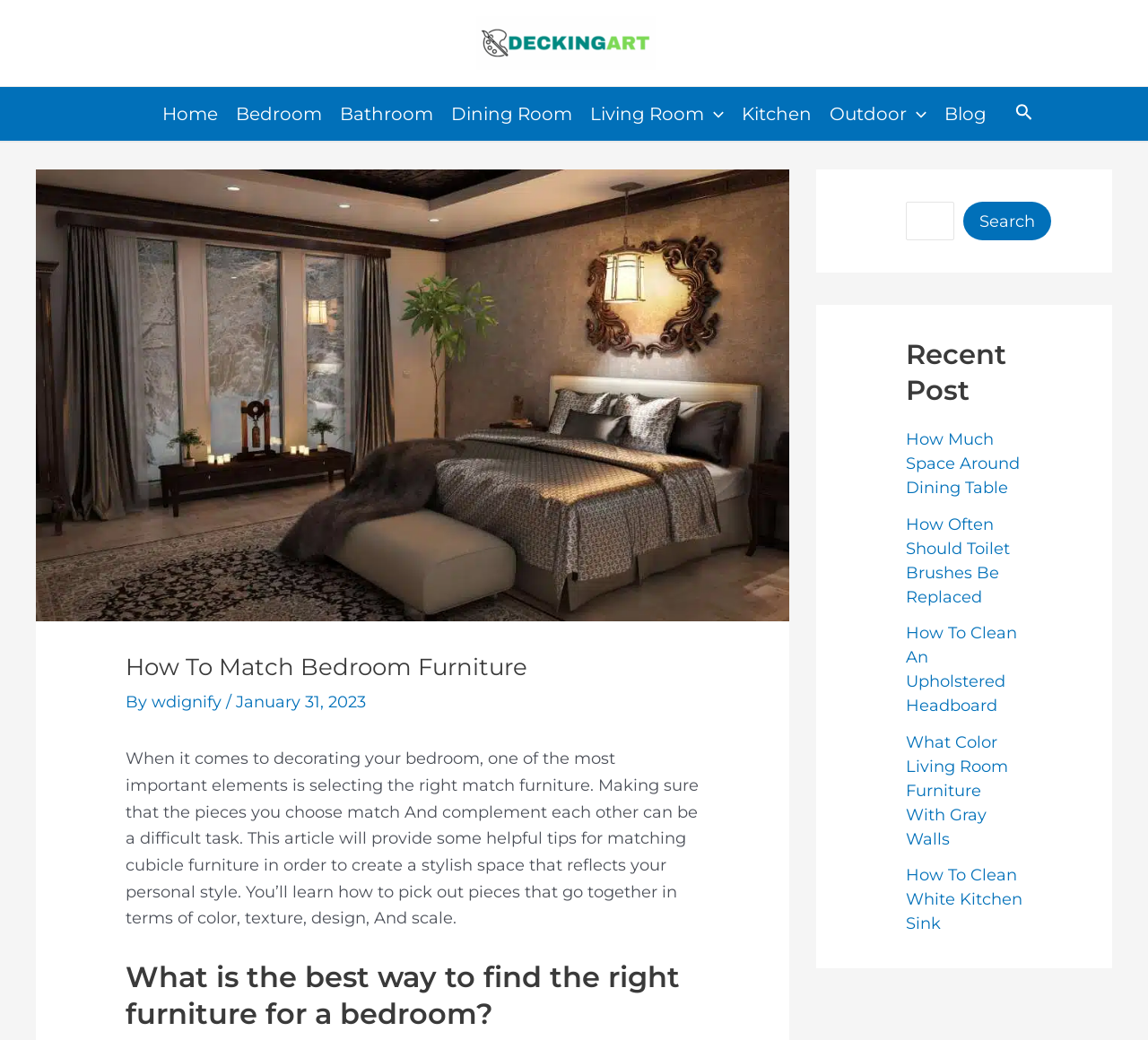What type of content is listed in the 'Recent Post' section?
Please answer the question with a single word or phrase, referencing the image.

Article links